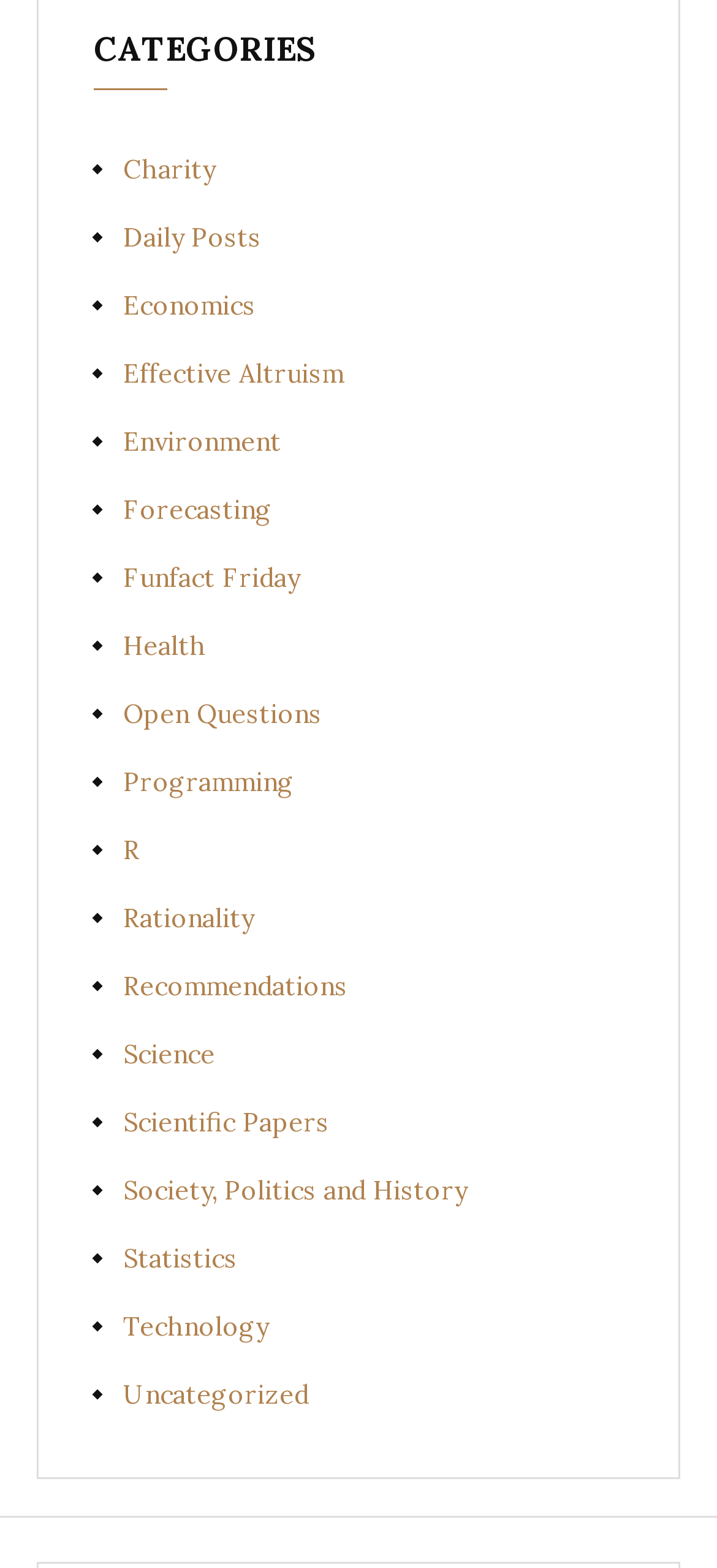Could you provide the bounding box coordinates for the portion of the screen to click to complete this instruction: "Browse the 'Science' section"?

[0.172, 0.662, 0.3, 0.683]